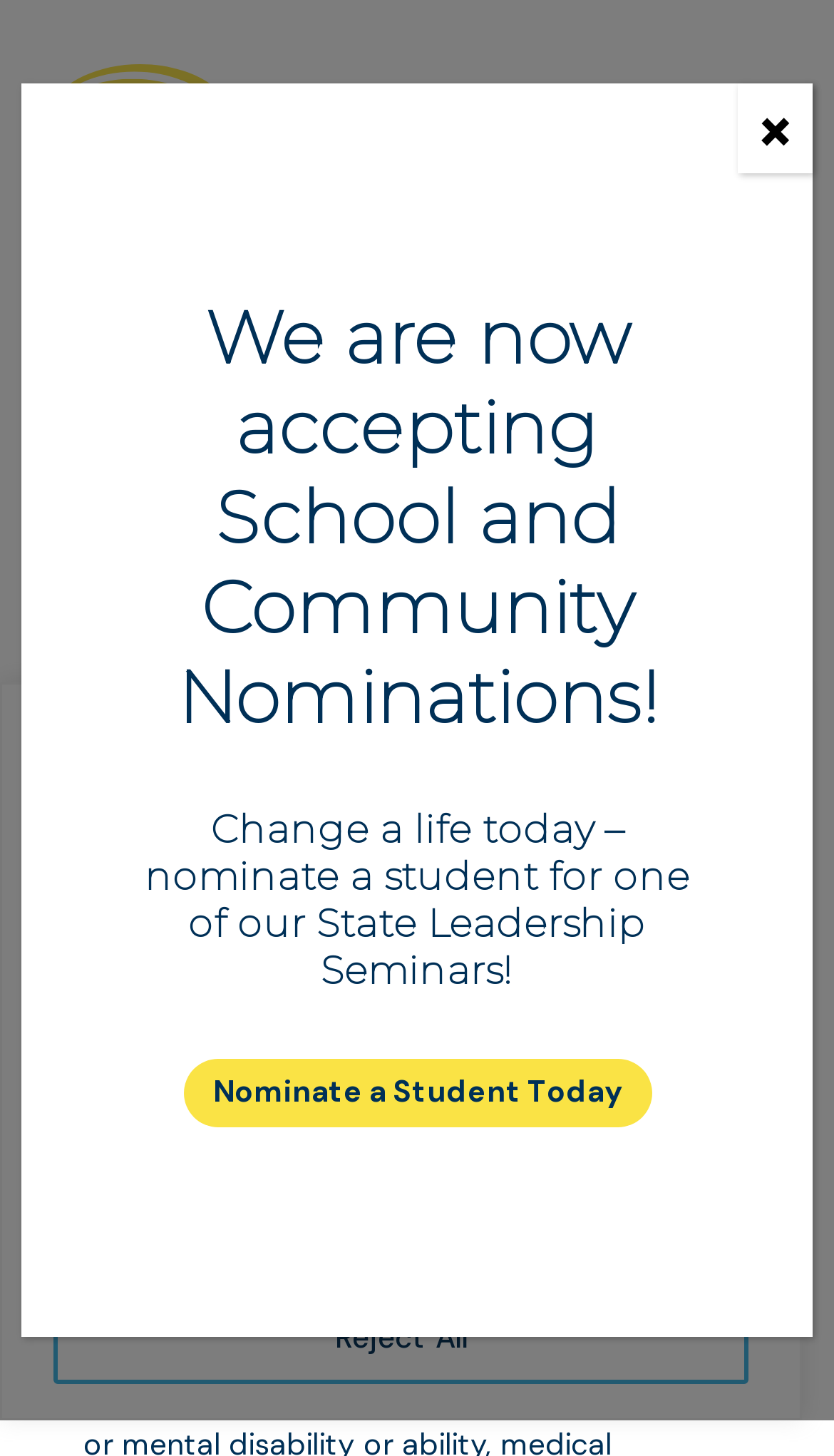Determine the bounding box coordinates for the UI element matching this description: "Nominate a Student Today".

[0.219, 0.727, 0.781, 0.774]